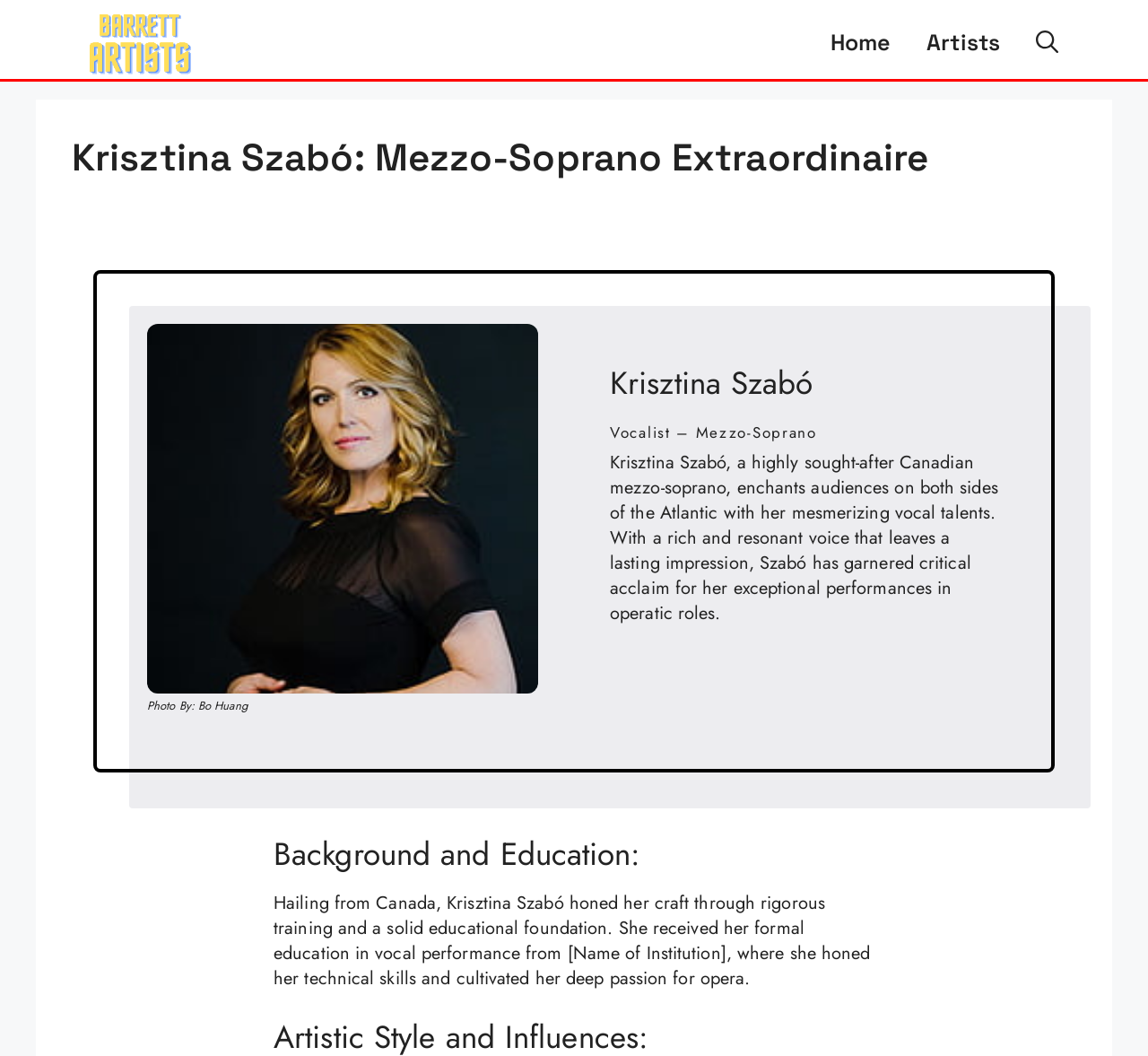Identify the bounding box for the described UI element. Provide the coordinates in (top-left x, top-left y, bottom-right x, bottom-right y) format with values ranging from 0 to 1: alt="BarrettArtists"

[0.062, 0.026, 0.18, 0.05]